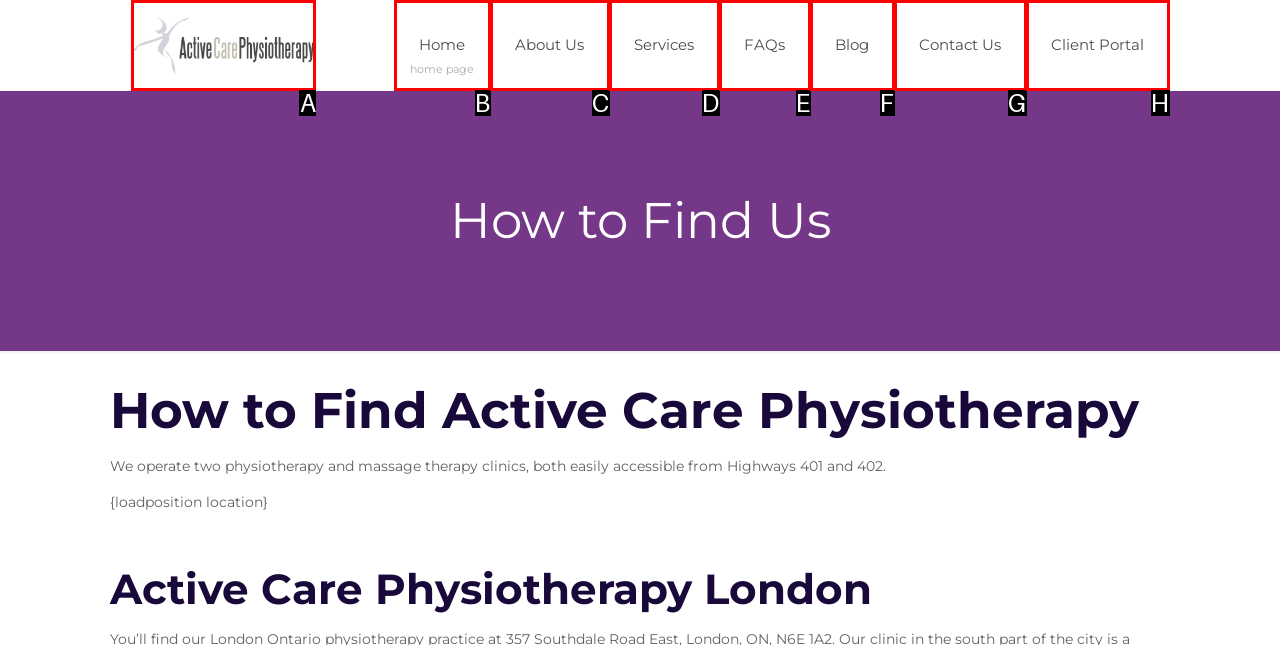Which UI element corresponds to this description: FAQs
Reply with the letter of the correct option.

E